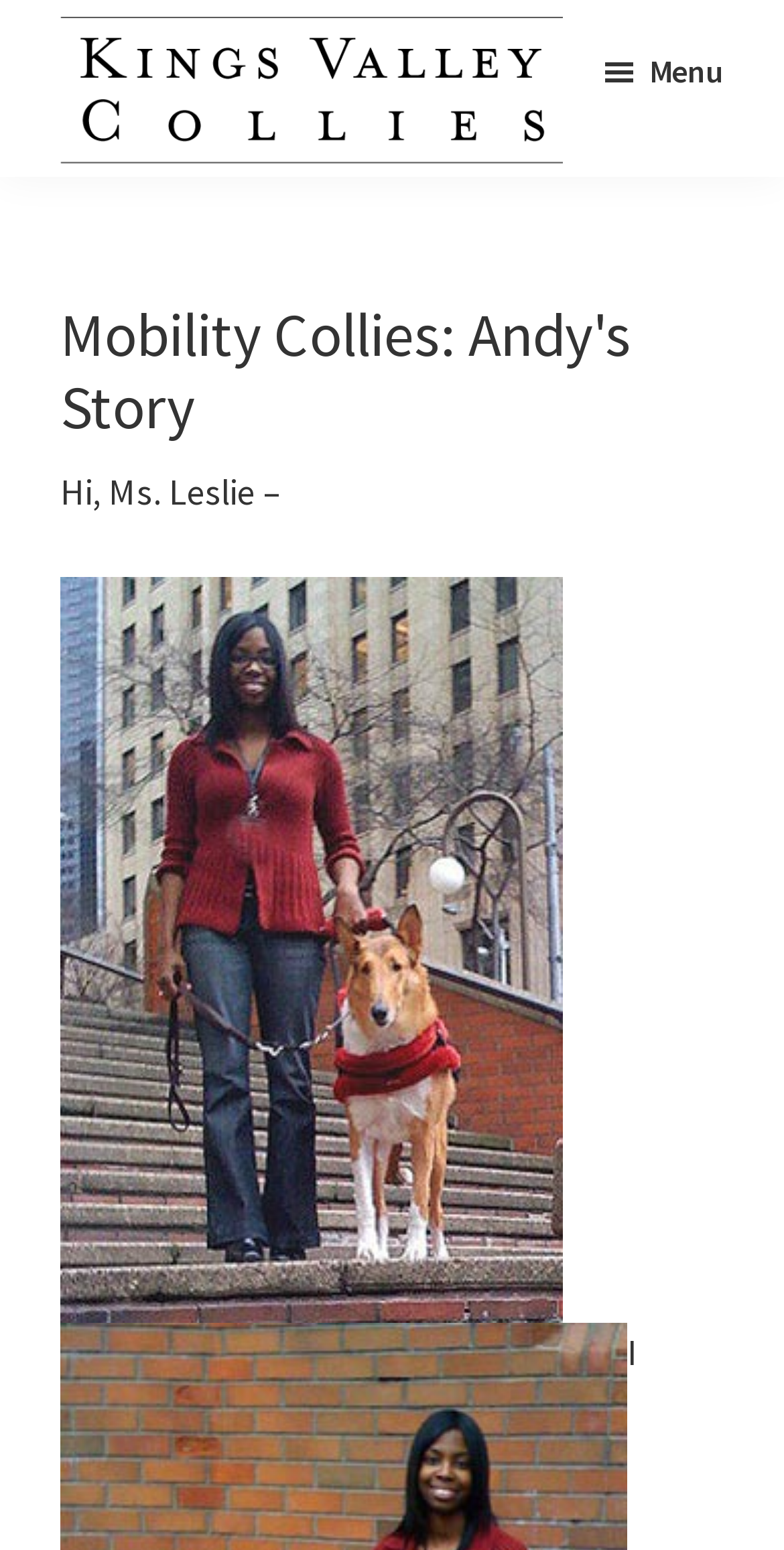Analyze the image and provide a detailed answer to the question: Who is the recipient of the message?

I found the answer by looking at the StaticText element with the text 'Hi, Ms. Leslie –', which suggests that Ms. Leslie is the recipient of the message.